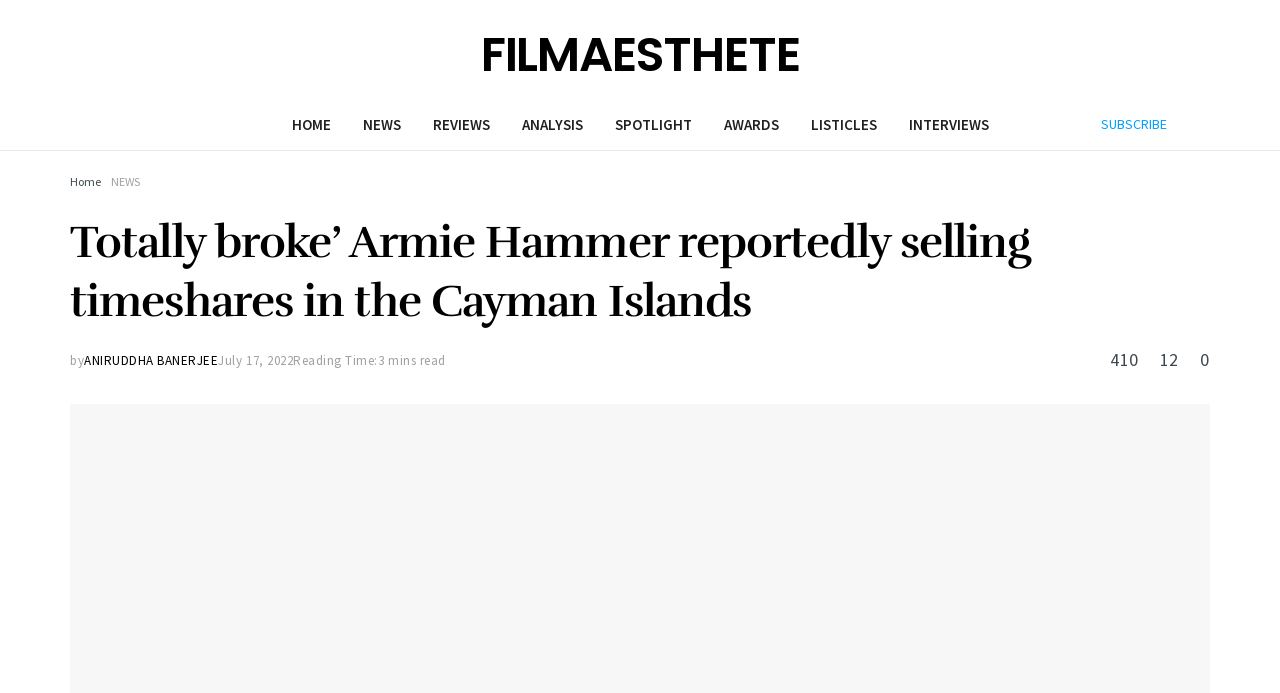Please answer the following question using a single word or phrase: 
What is the name of the website?

Film Aesthete